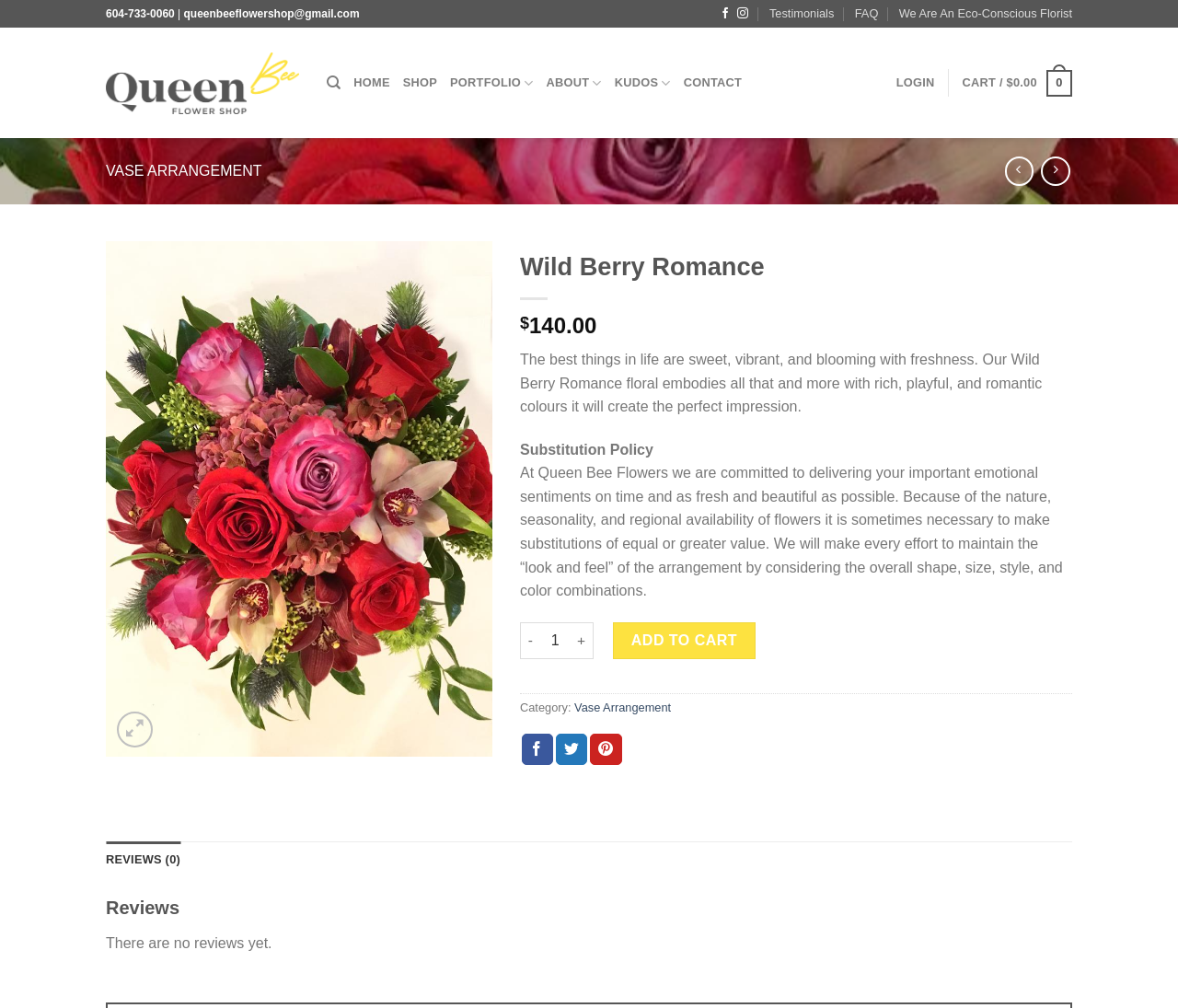Please find the top heading of the webpage and generate its text.

Wild Berry Romance